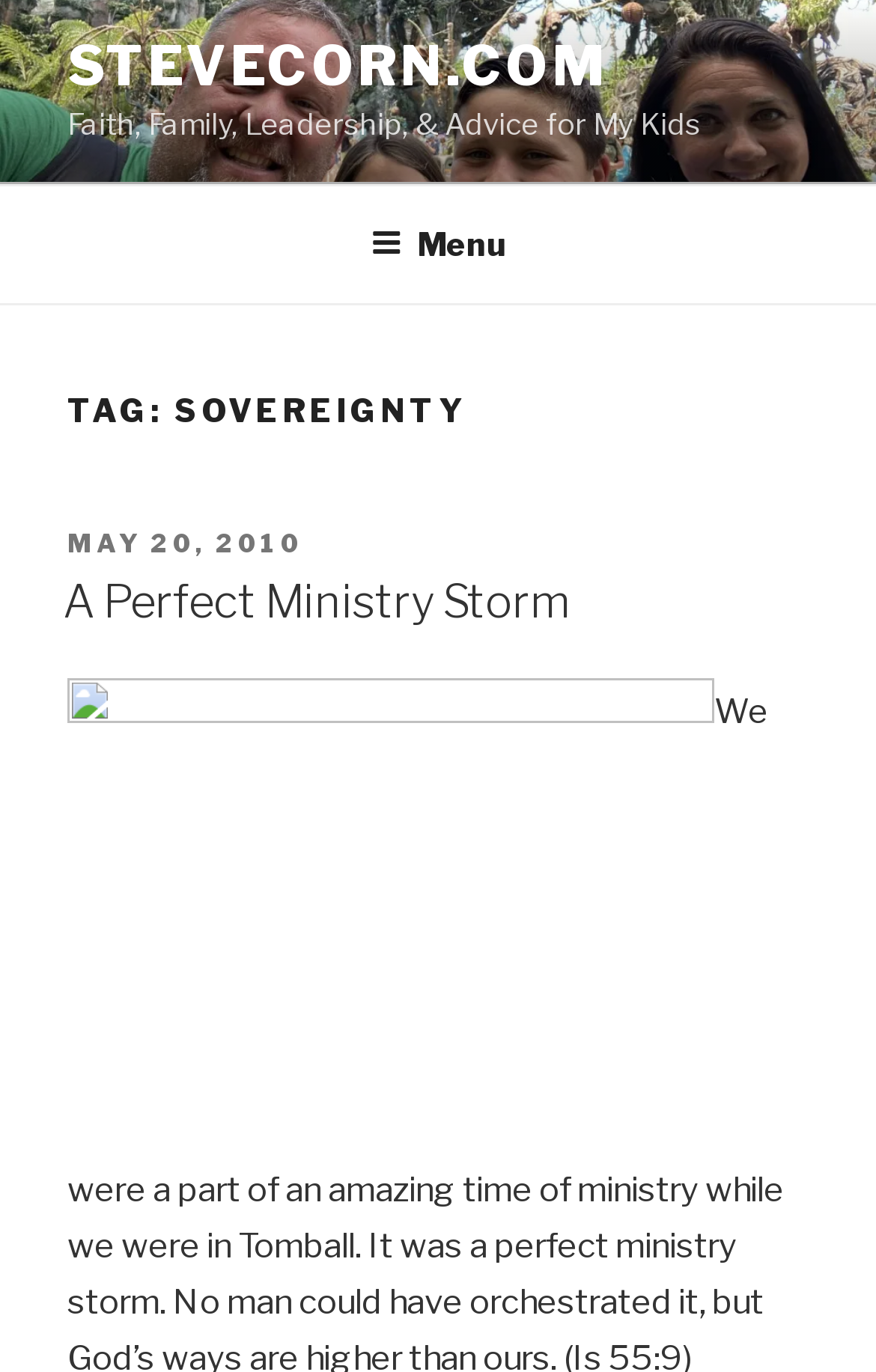Given the element description stevecorn.com, identify the bounding box coordinates for the UI element on the webpage screenshot. The format should be (top-left x, top-left y, bottom-right x, bottom-right y), with values between 0 and 1.

[0.077, 0.025, 0.692, 0.072]